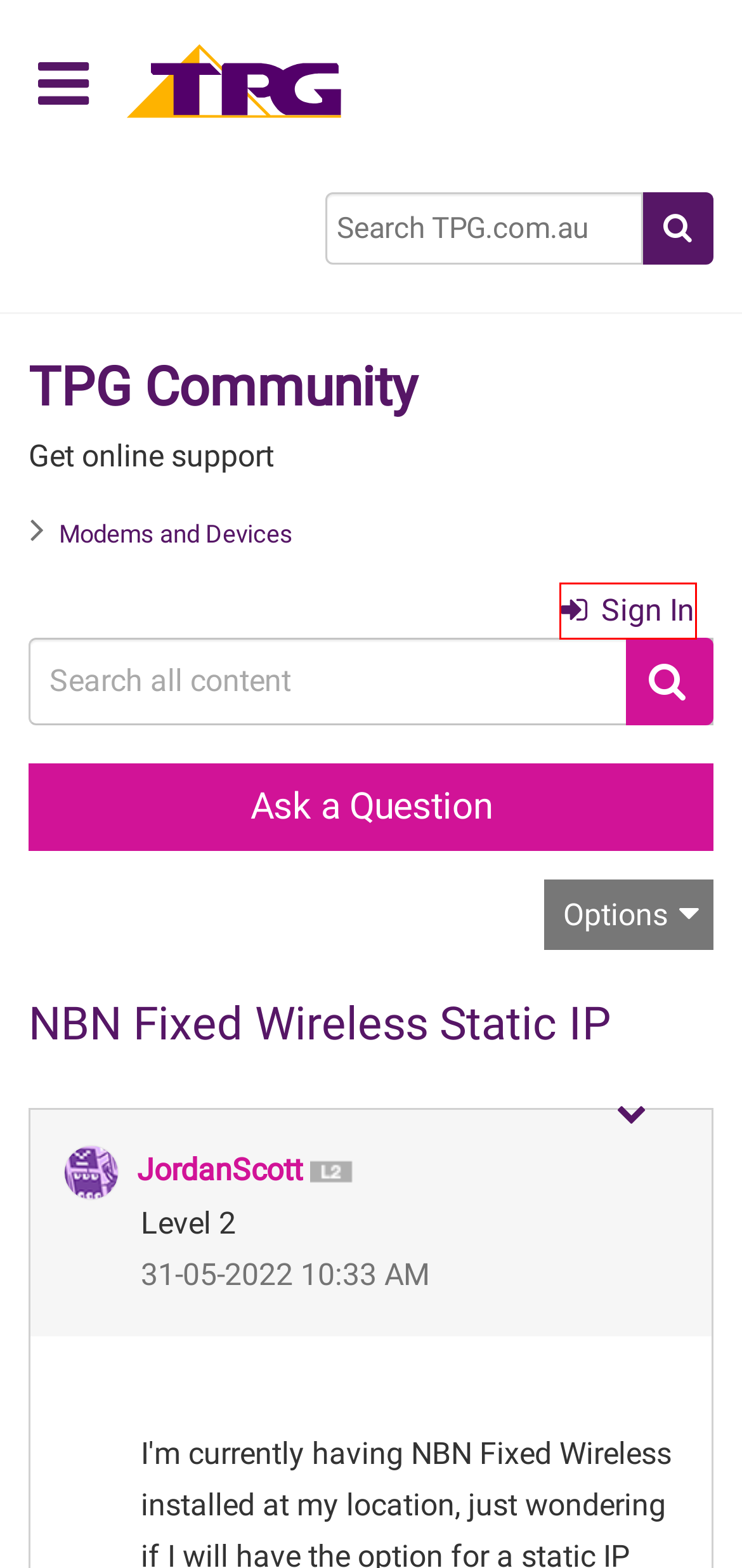Provided is a screenshot of a webpage with a red bounding box around an element. Select the most accurate webpage description for the page that appears after clicking the highlighted element. Here are the candidates:
A. Re: NBN Fixed Wireless Static IP - TPG Community
B. Sign In to TPG Community - TPG Community
C. About us and our services | TPG
D. Awards | TPG website
E. Webmail
F. About JordanScott - TPG Community
G. About Aubrey - TPG Community
H. nbn®, Internet & Mobile Service Provider | TPG

B